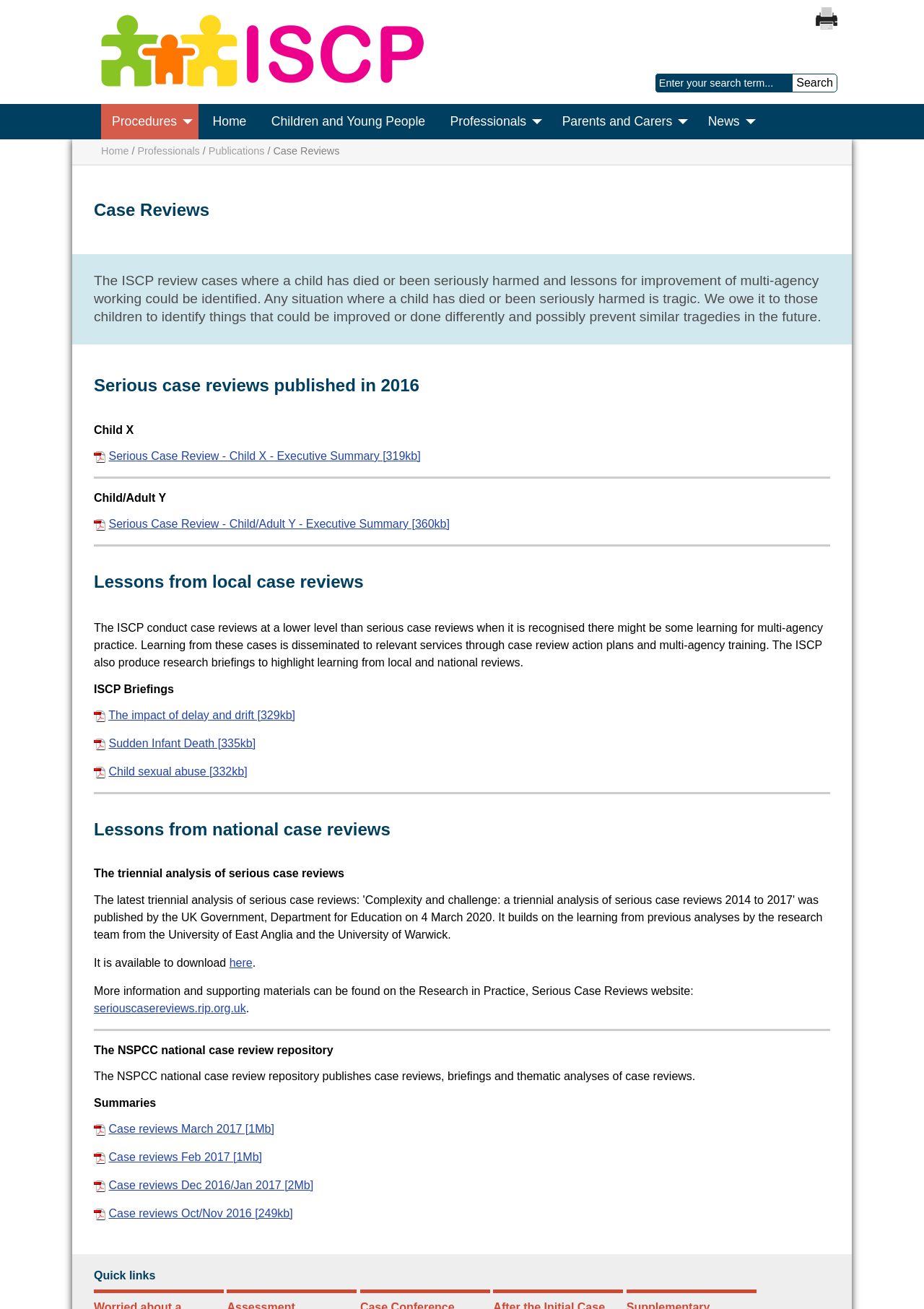Find the bounding box coordinates for the element that must be clicked to complete the instruction: "Go to the homepage". The coordinates should be four float numbers between 0 and 1, indicated as [left, top, right, bottom].

[0.109, 0.058, 0.459, 0.068]